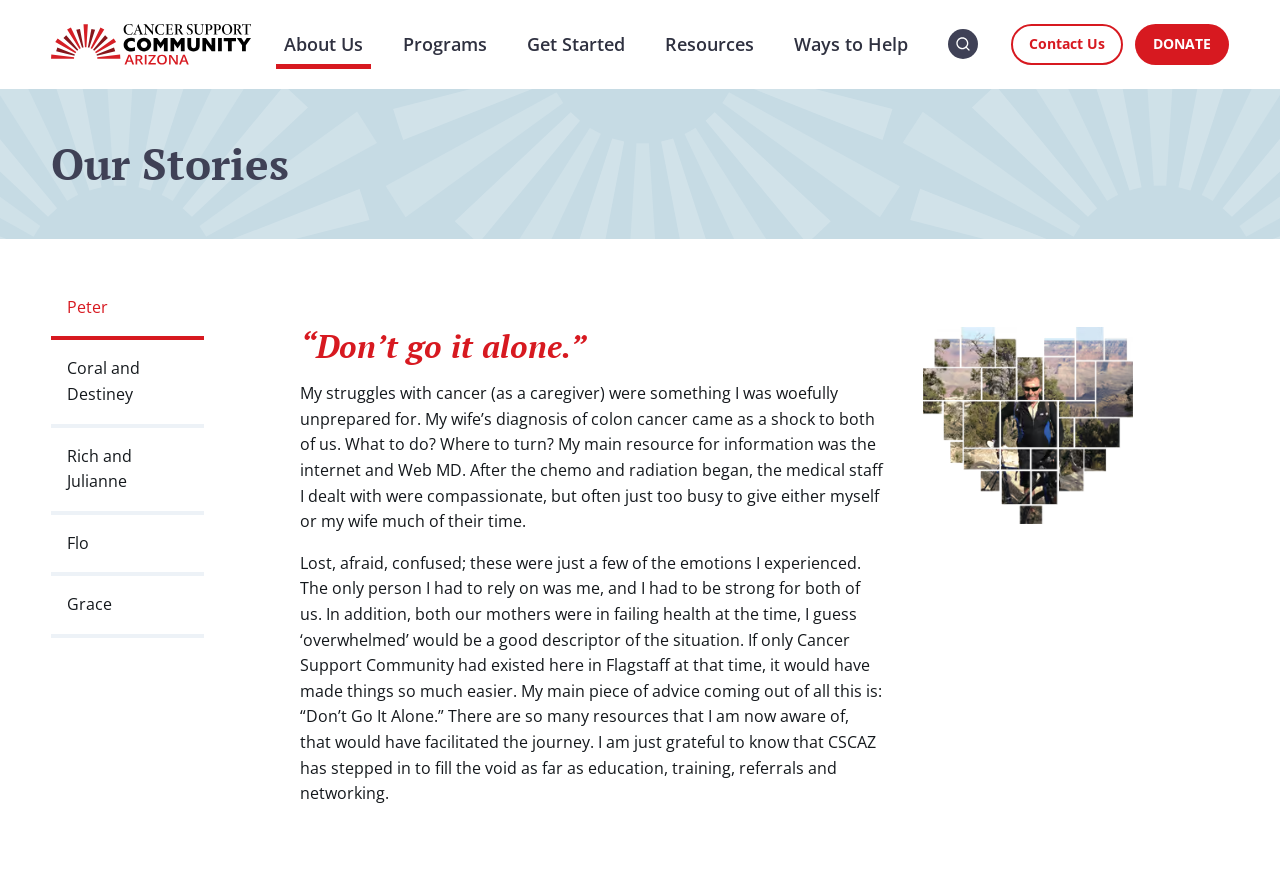Pinpoint the bounding box coordinates of the element you need to click to execute the following instruction: "Click on the 'Search' button". The bounding box should be represented by four float numbers between 0 and 1, in the format [left, top, right, bottom].

[0.741, 0.0, 0.764, 0.101]